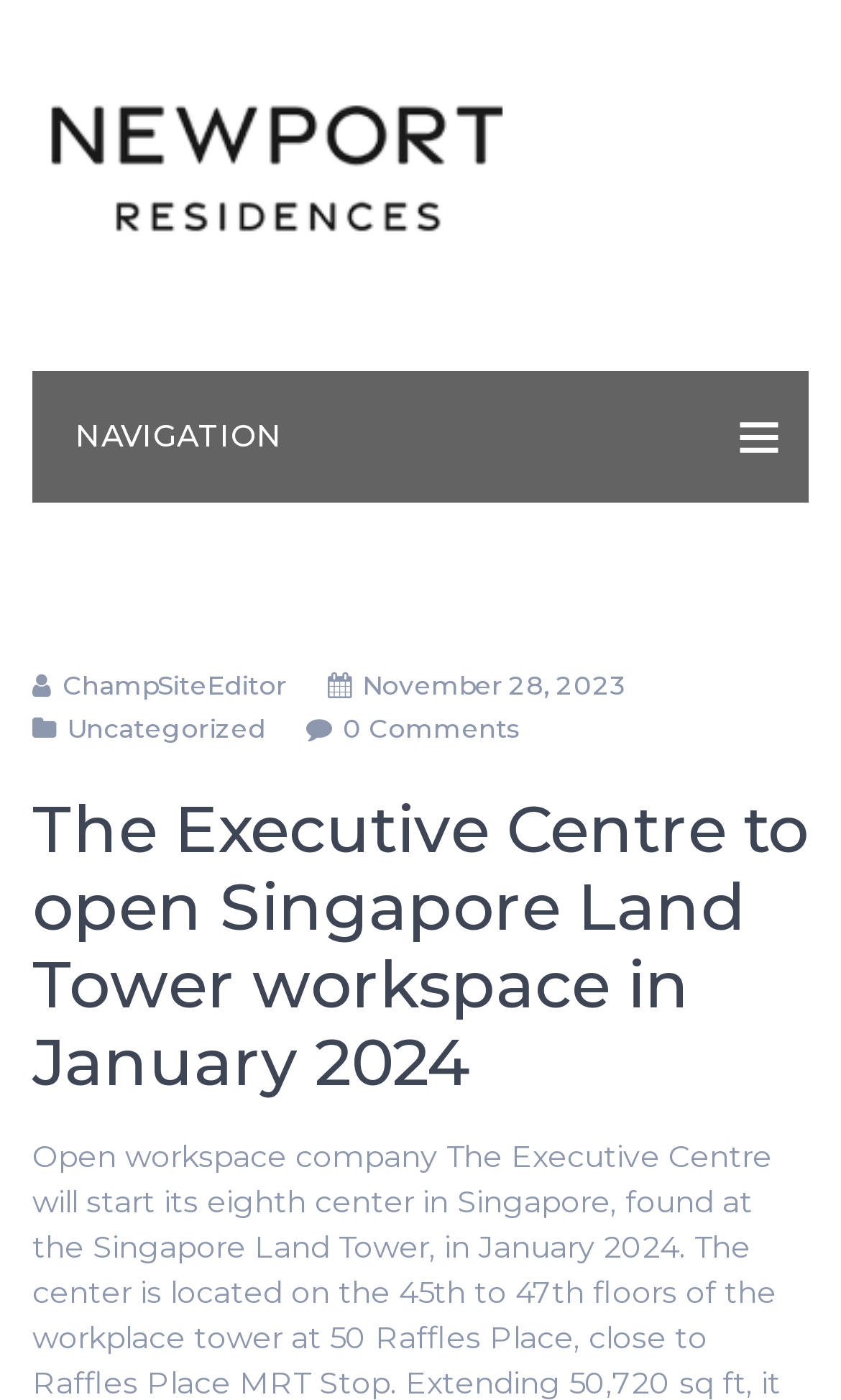How many navigation buttons are there? Using the information from the screenshot, answer with a single word or phrase.

2